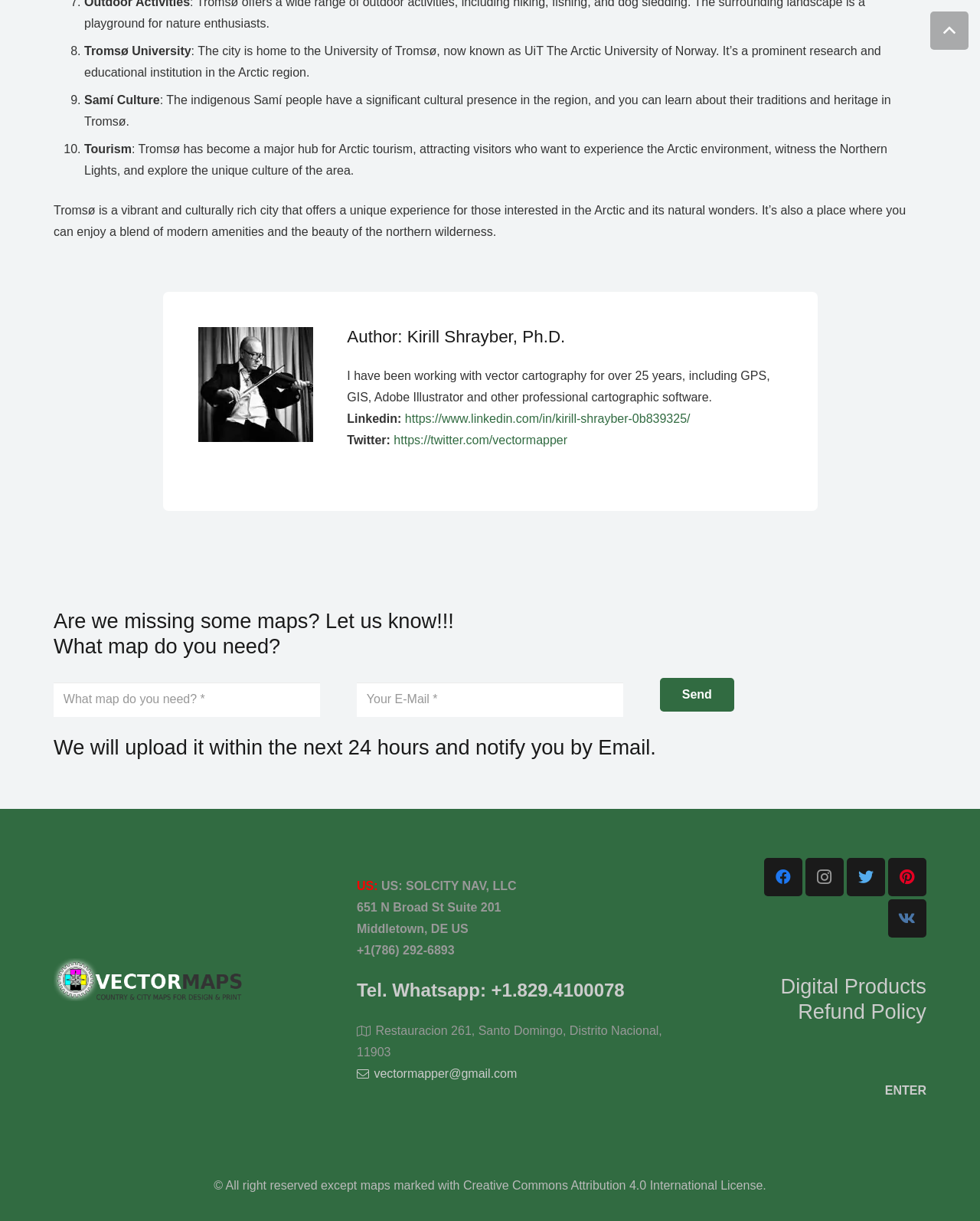Please find the bounding box coordinates of the element's region to be clicked to carry out this instruction: "Apply for this opportunity".

None